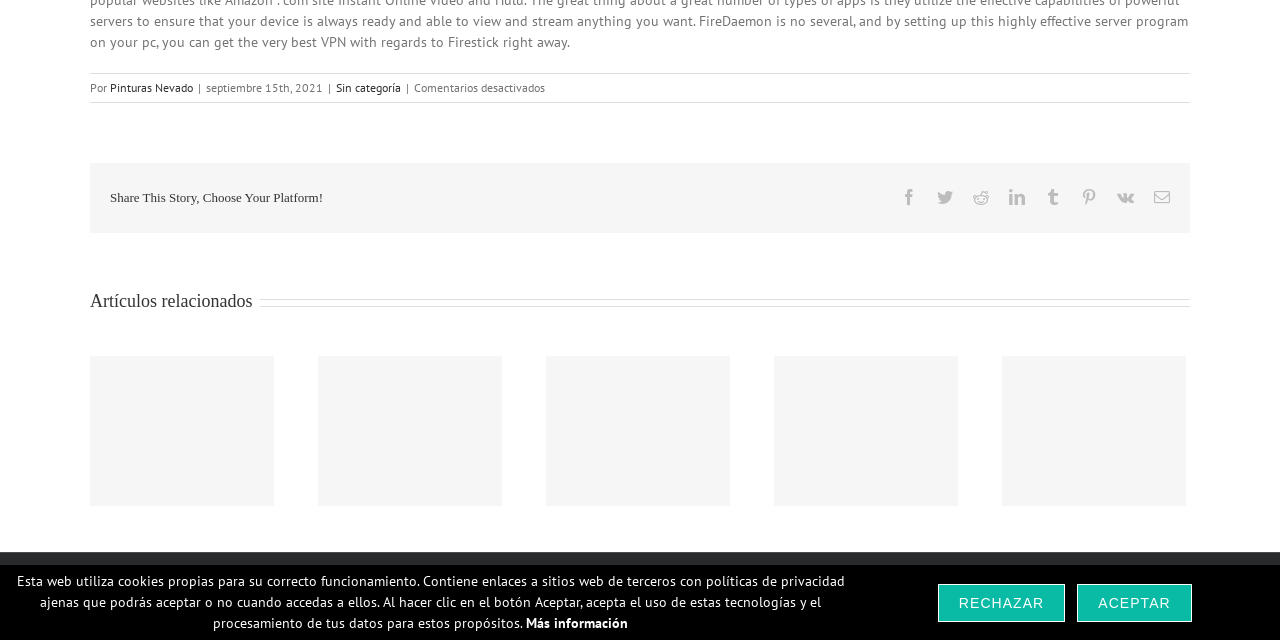Please provide the bounding box coordinates in the format (top-left x, top-left y, bottom-right x, bottom-right y). Remember, all values are floating point numbers between 0 and 1. What is the bounding box coordinate of the region described as: Virtual Data Rooms Review

[0.492, 0.679, 0.573, 0.733]